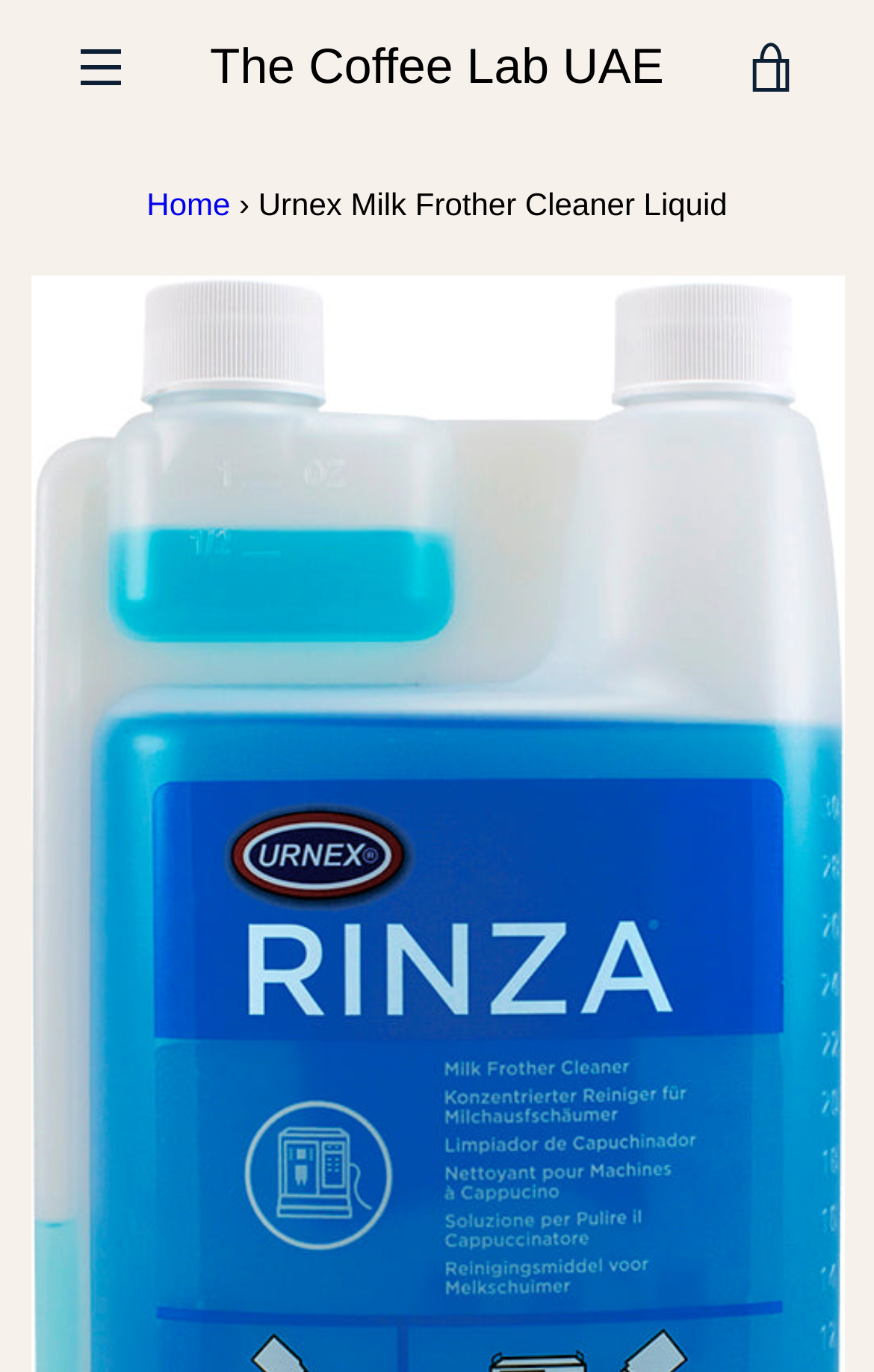Specify the bounding box coordinates (top-left x, top-left y, bottom-right x, bottom-right y) of the UI element in the screenshot that matches this description: The Coffee Lab UAE

[0.483, 0.896, 0.748, 0.916]